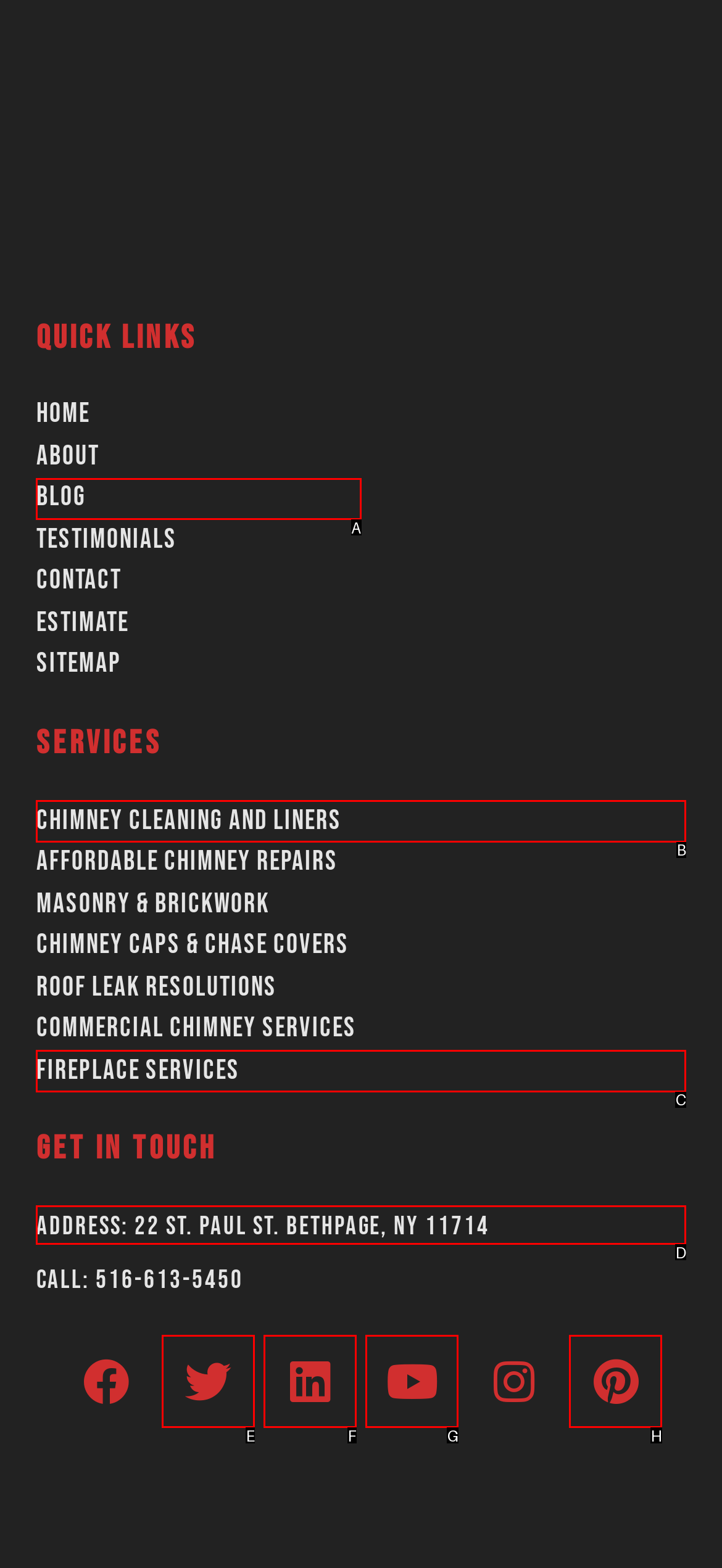Based on the description: Pinterest, identify the matching HTML element. Reply with the letter of the correct option directly.

H